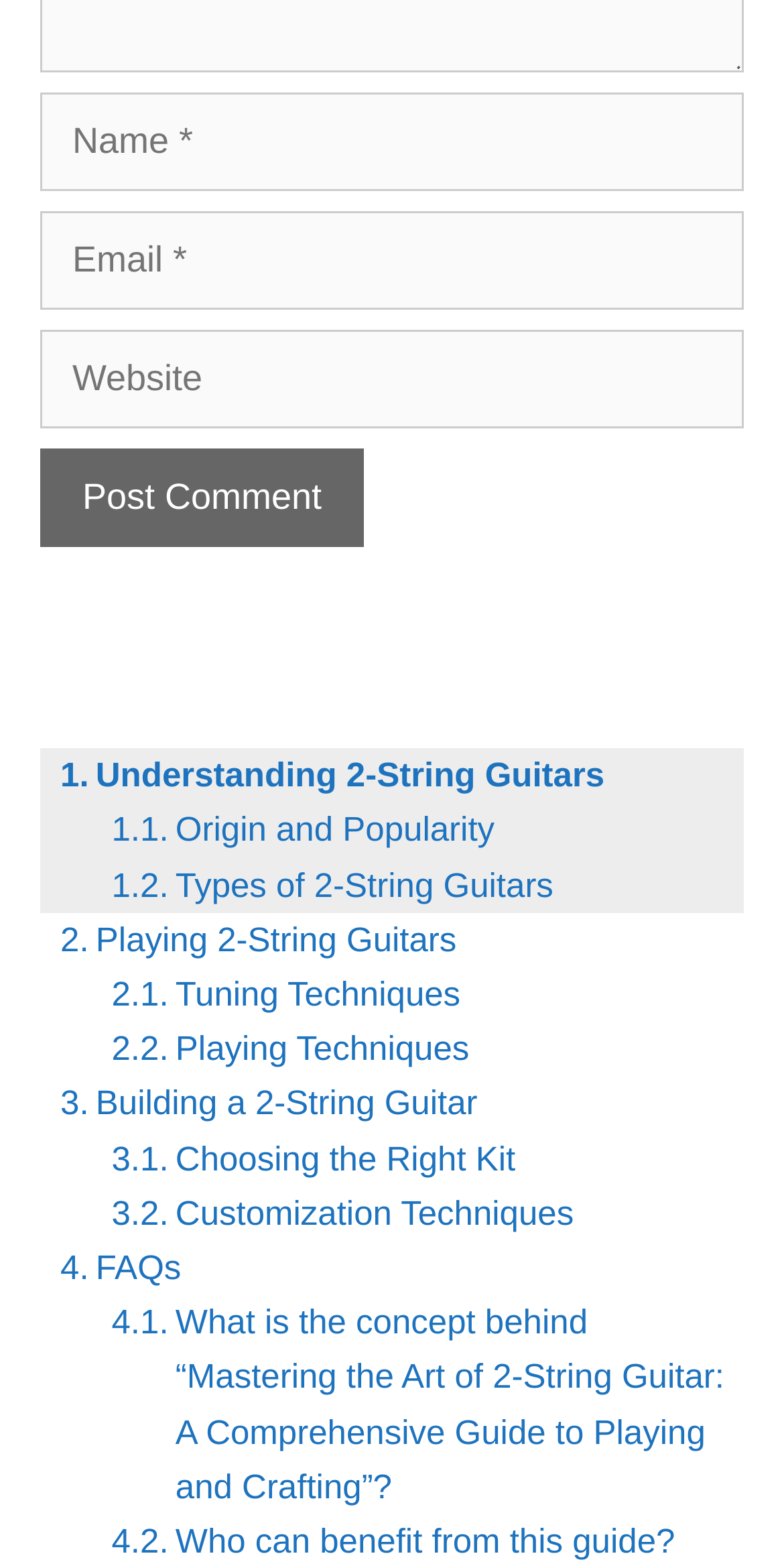Pinpoint the bounding box coordinates of the area that should be clicked to complete the following instruction: "Click the 'Post Comment' button". The coordinates must be given as four float numbers between 0 and 1, i.e., [left, top, right, bottom].

[0.051, 0.286, 0.464, 0.349]